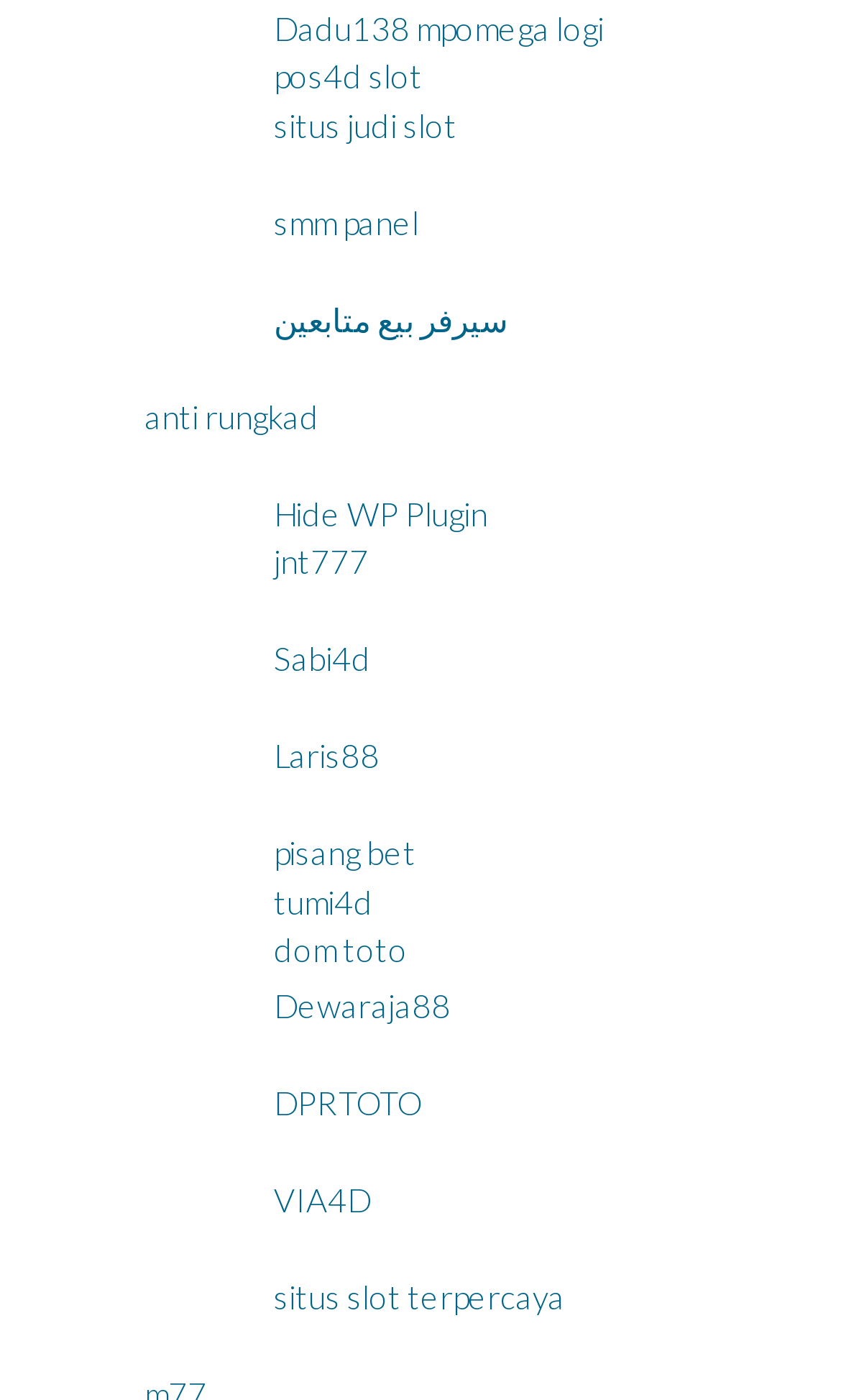Please give a succinct answer to the question in one word or phrase:
Are there any links with non-English text?

Yes